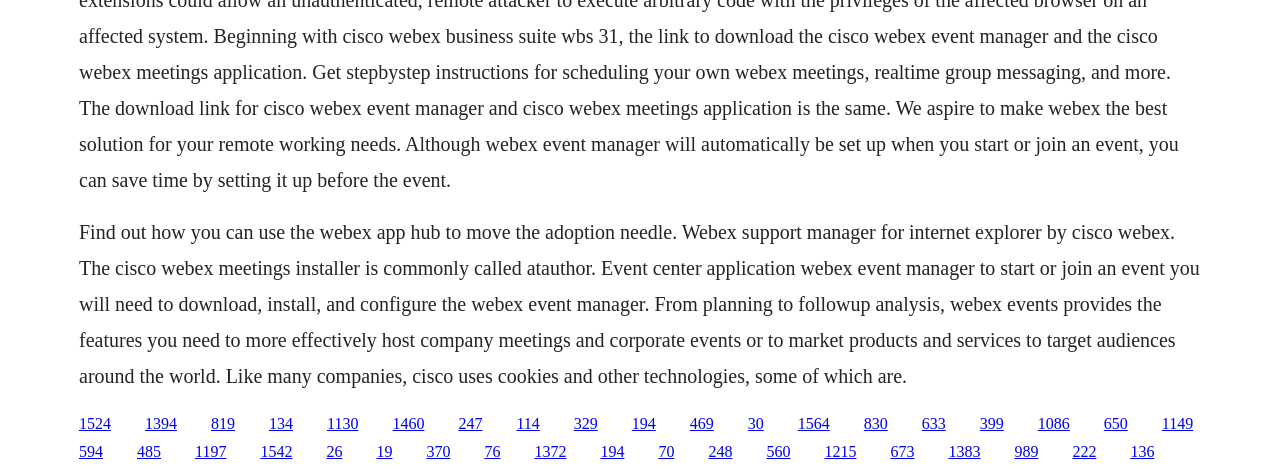What is the main topic of this webpage?
Could you answer the question in a detailed manner, providing as much information as possible?

The main topic of this webpage is Webex, which is a web conferencing platform, as indicated by the text 'Find out how you can use the webex app hub to move the adoption needle.' and other mentions of Webex throughout the page.